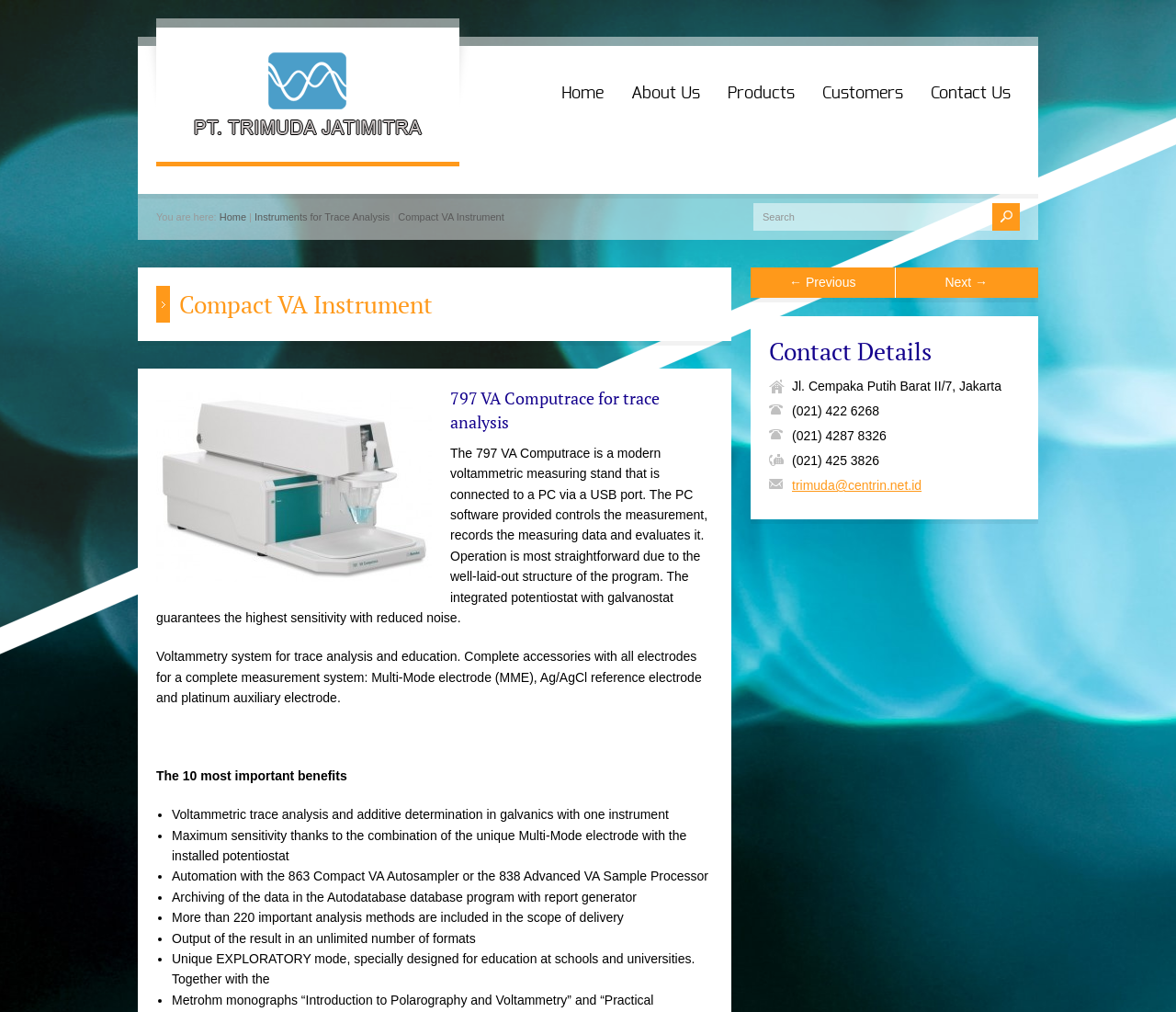Using the provided element description "Guidelines", determine the bounding box coordinates of the UI element.

None